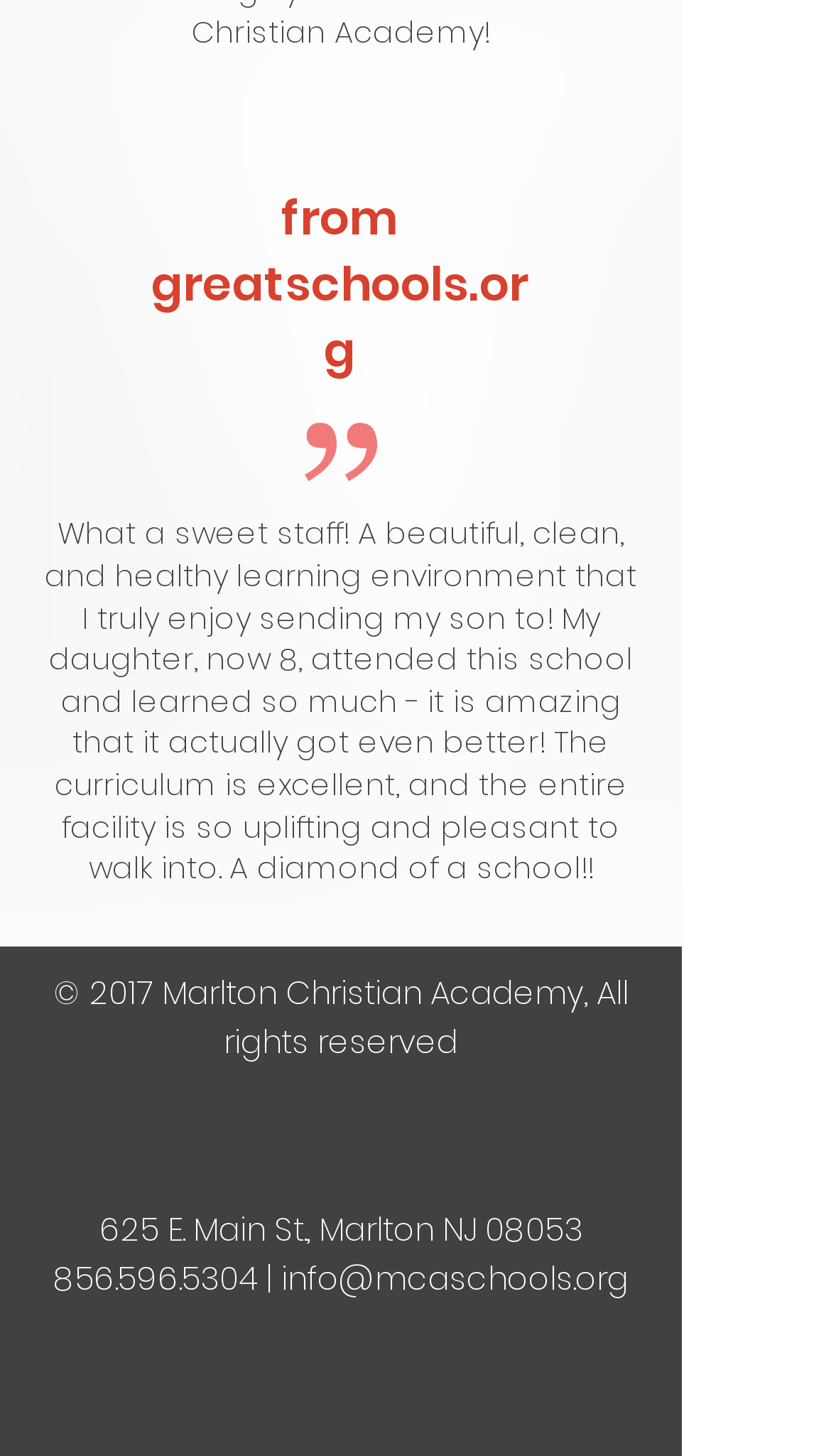What is the phone number of the school?
Could you please answer the question thoroughly and with as much detail as possible?

I found the phone number by looking at the link with the text '856.596.5304', which is likely to be the contact information of the school.